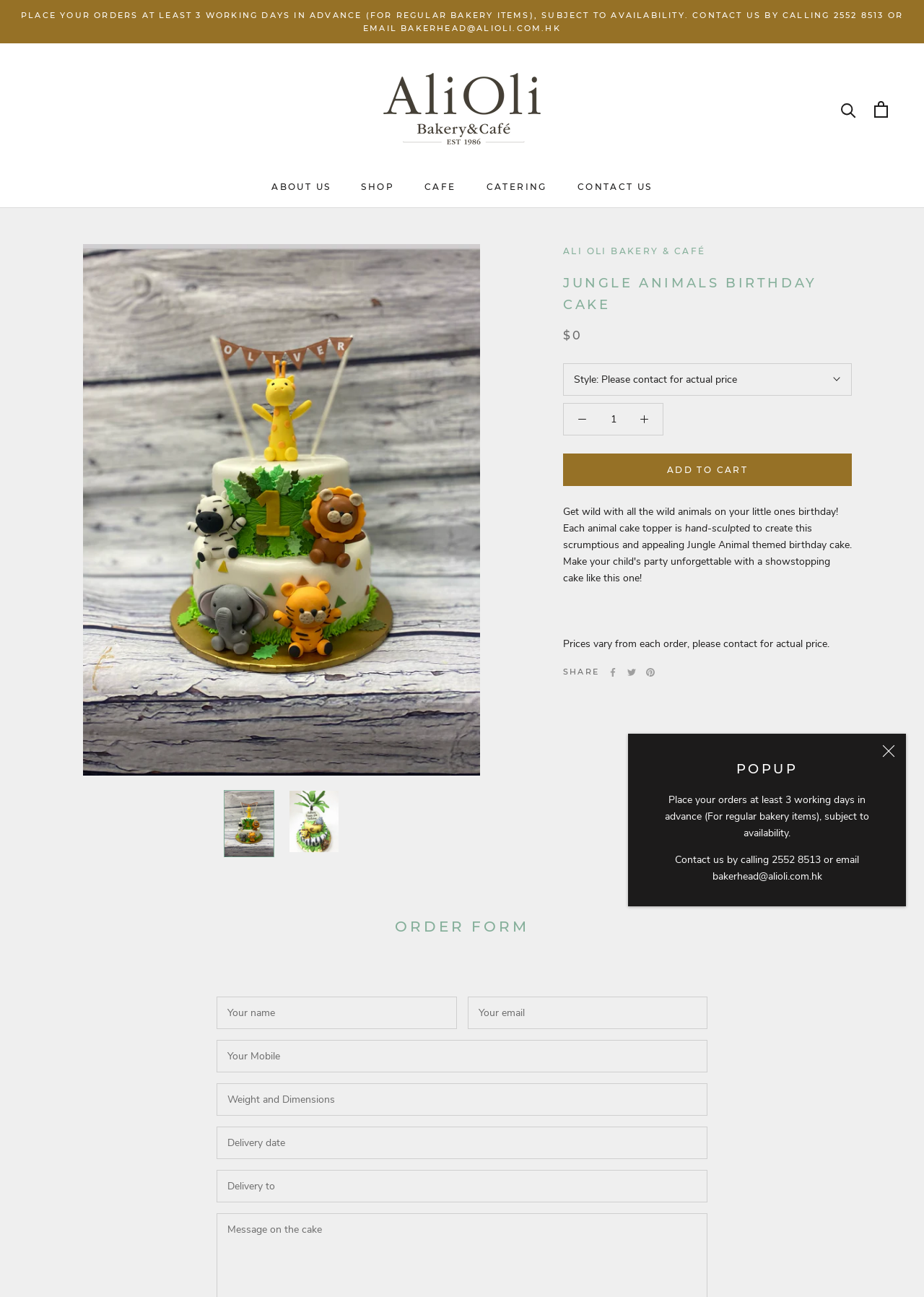For the given element description About Us, determine the bounding box coordinates of the UI element. The coordinates should follow the format (top-left x, top-left y, bottom-right x, bottom-right y) and be within the range of 0 to 1.

[0.294, 0.14, 0.358, 0.148]